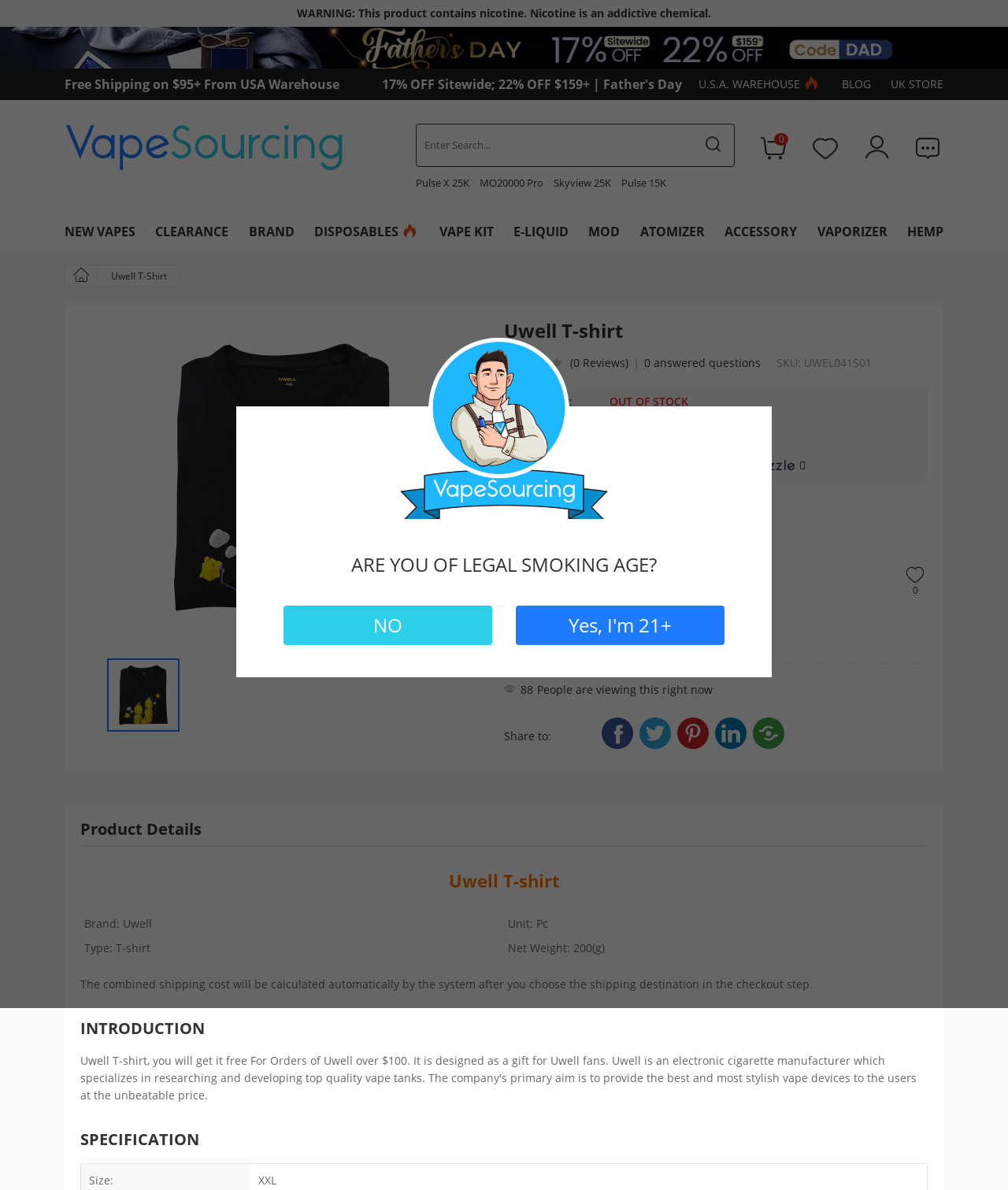Is the T-shirt in stock?
From the details in the image, provide a complete and detailed answer to the question.

I found the answer by looking at the availability section, where it says 'OUT OF STOCK'.